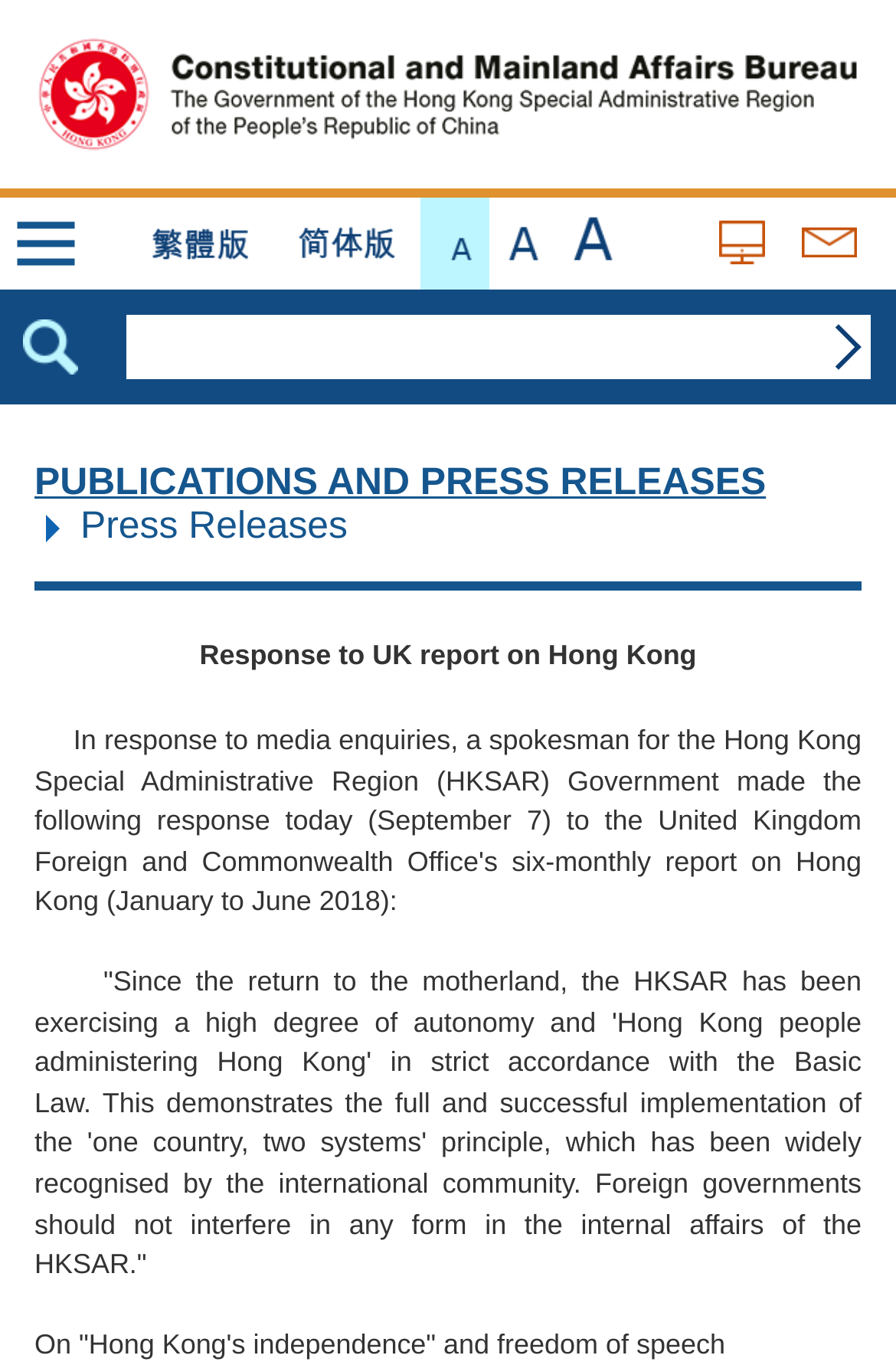Please give a one-word or short phrase response to the following question: 
What is the topic of the first press release?

UK report on Hong Kong